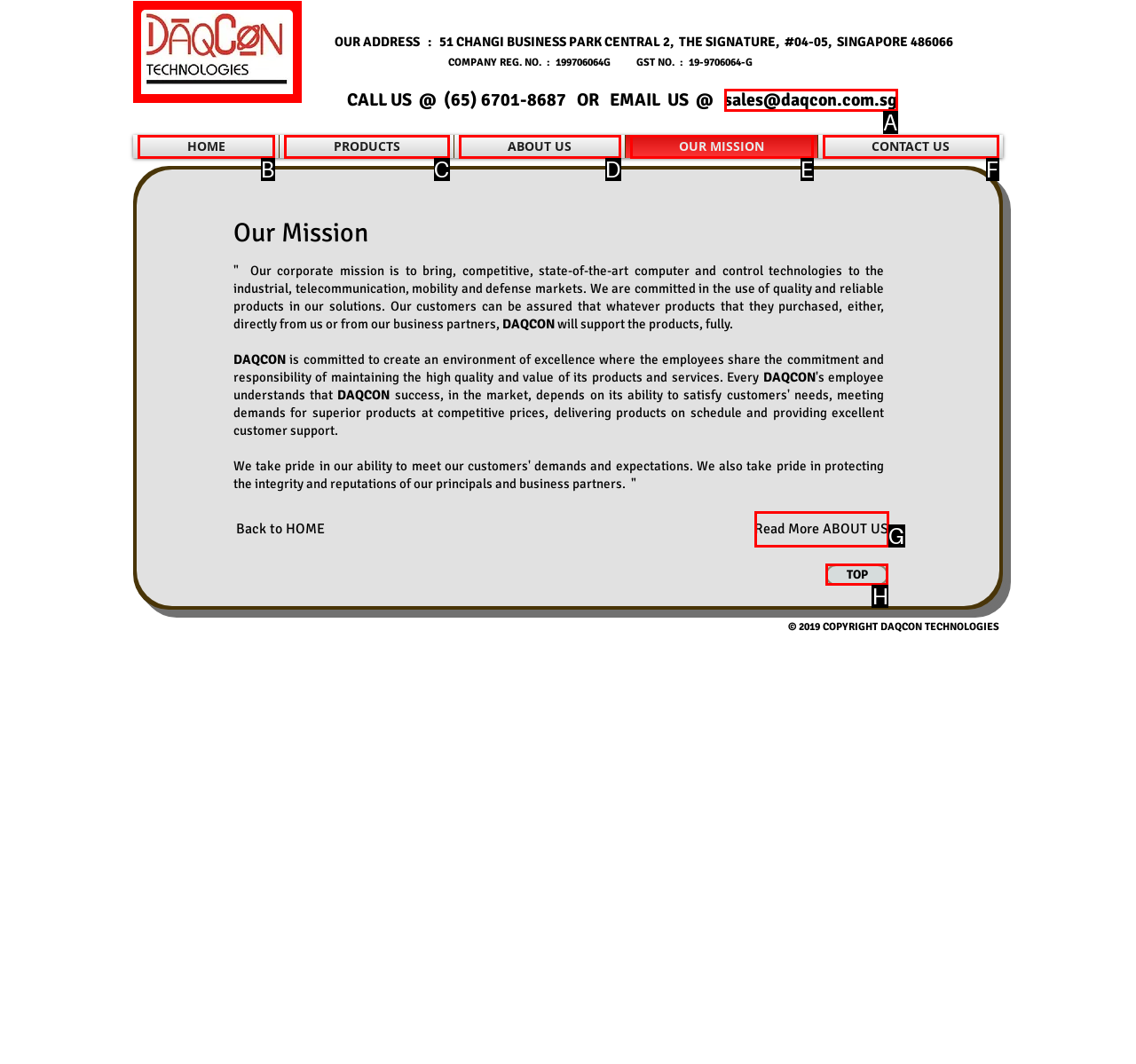Tell me which one HTML element I should click to complete this task: Click the TOP link Answer with the option's letter from the given choices directly.

H